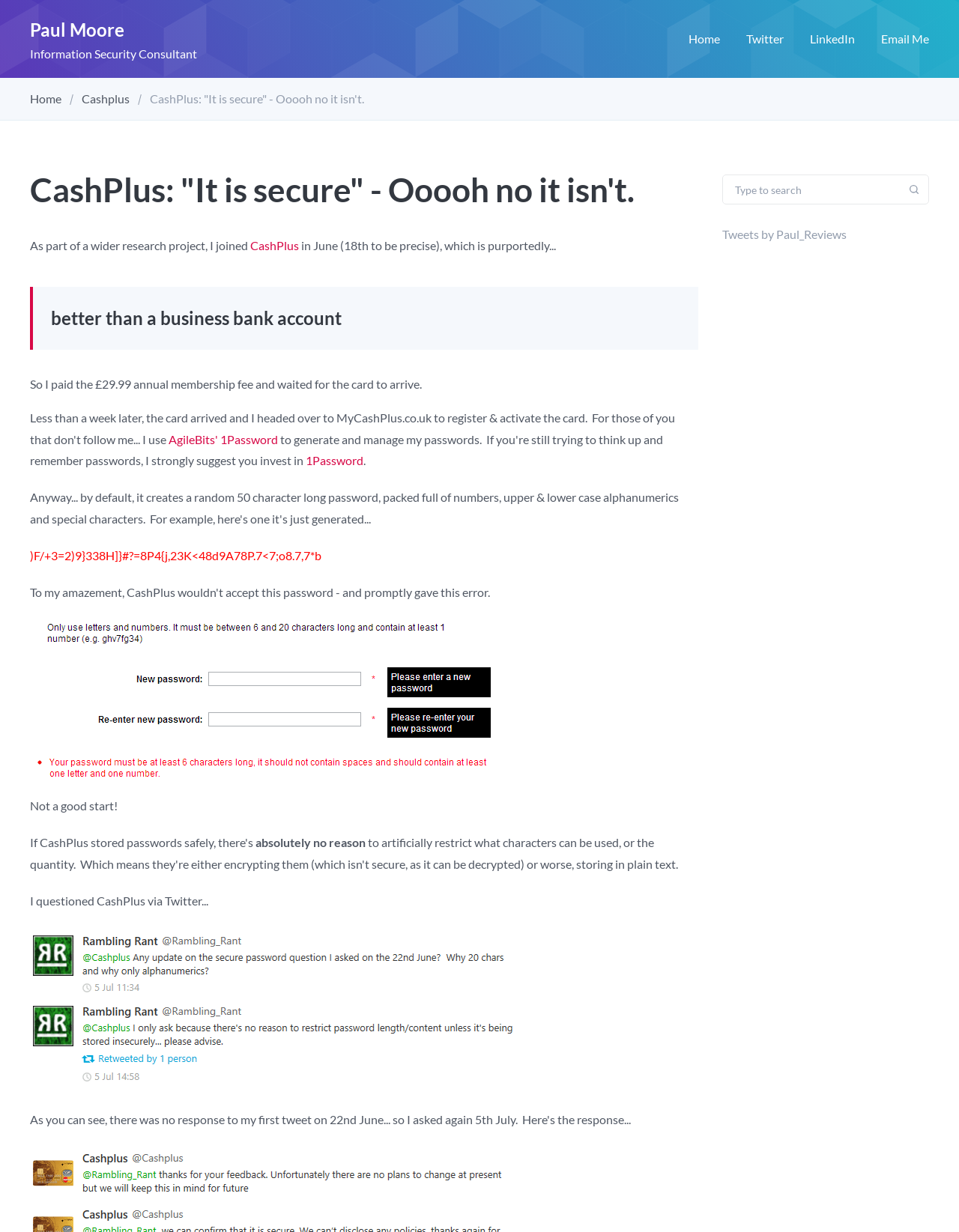Please indicate the bounding box coordinates of the element's region to be clicked to achieve the instruction: "Type to search". Provide the coordinates as four float numbers between 0 and 1, i.e., [left, top, right, bottom].

[0.753, 0.142, 0.969, 0.166]